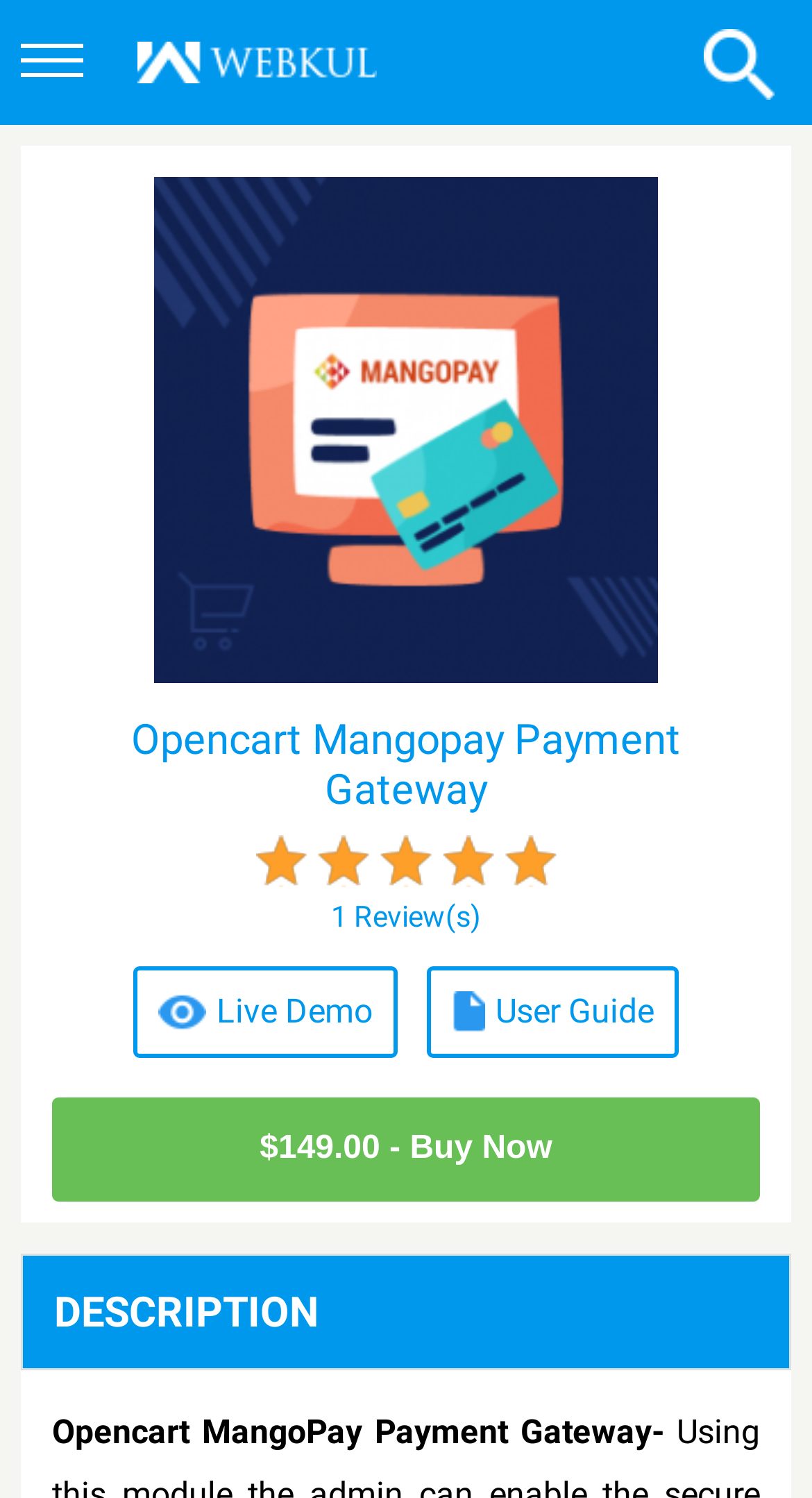Answer with a single word or phrase: 
What is the name of the store?

Webkul Store